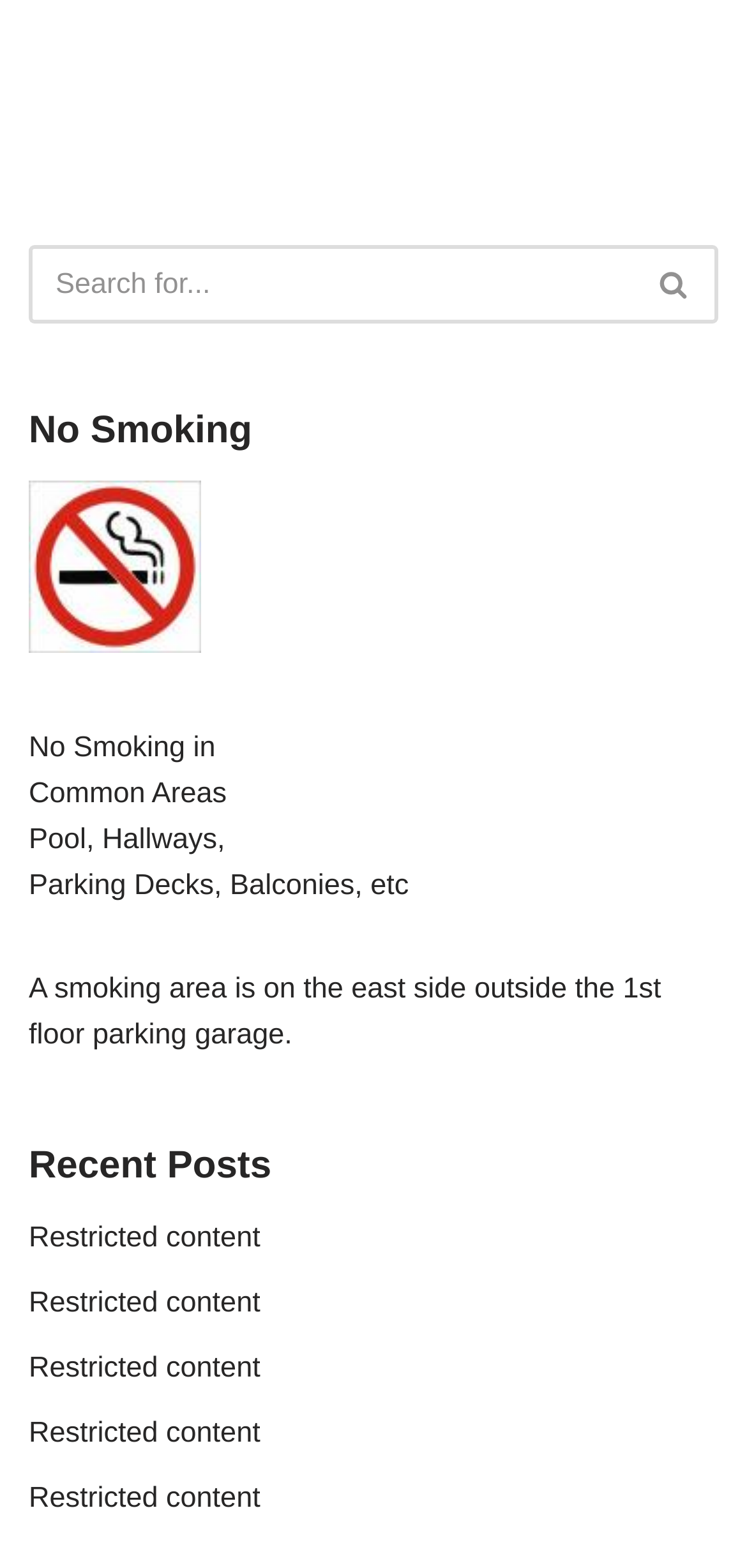Could you indicate the bounding box coordinates of the region to click in order to complete this instruction: "read recent posts".

[0.038, 0.73, 0.363, 0.757]